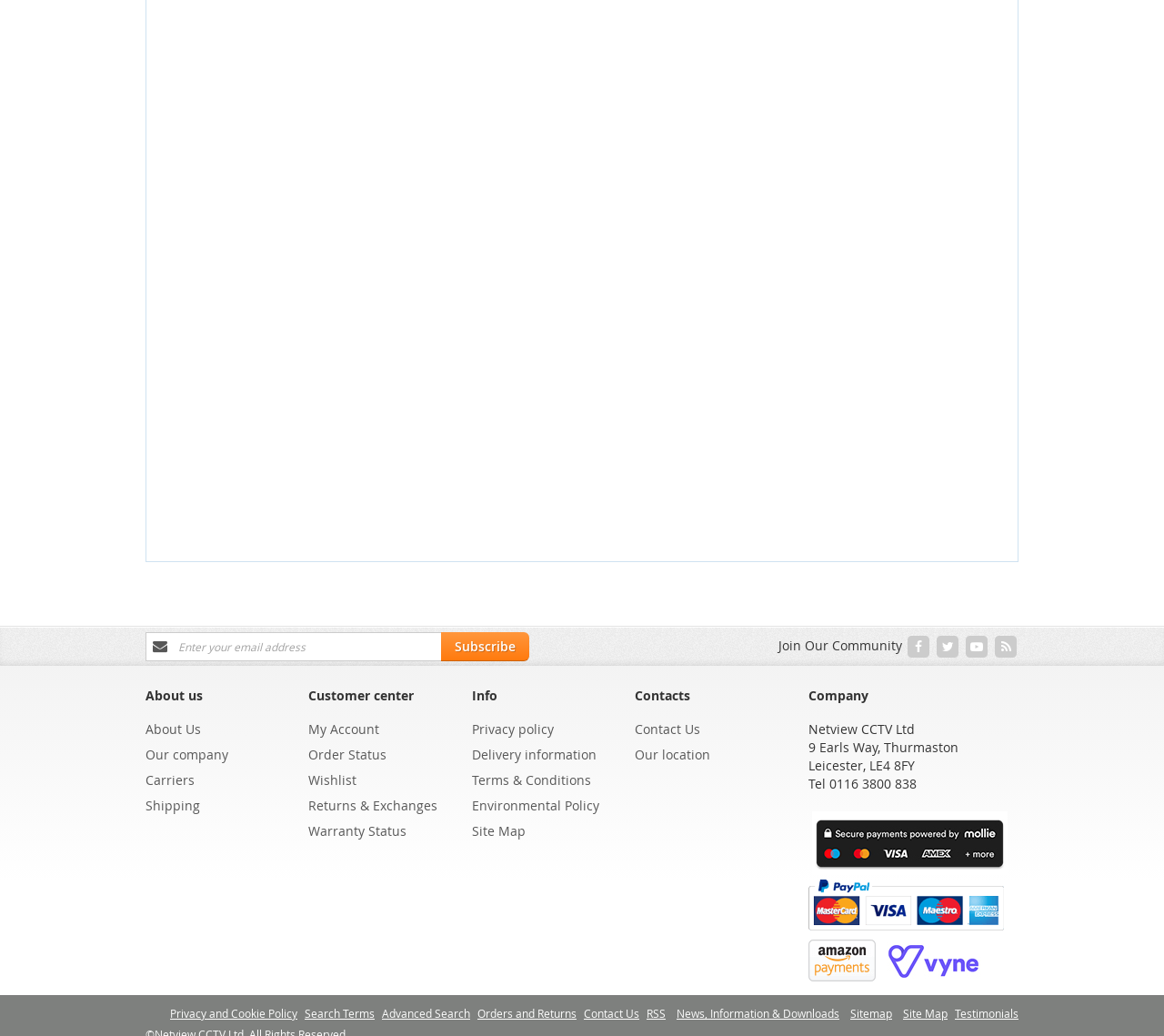Identify the bounding box for the UI element described as: "Returns & Exchanges". Ensure the coordinates are four float numbers between 0 and 1, formatted as [left, top, right, bottom].

[0.265, 0.76, 0.376, 0.795]